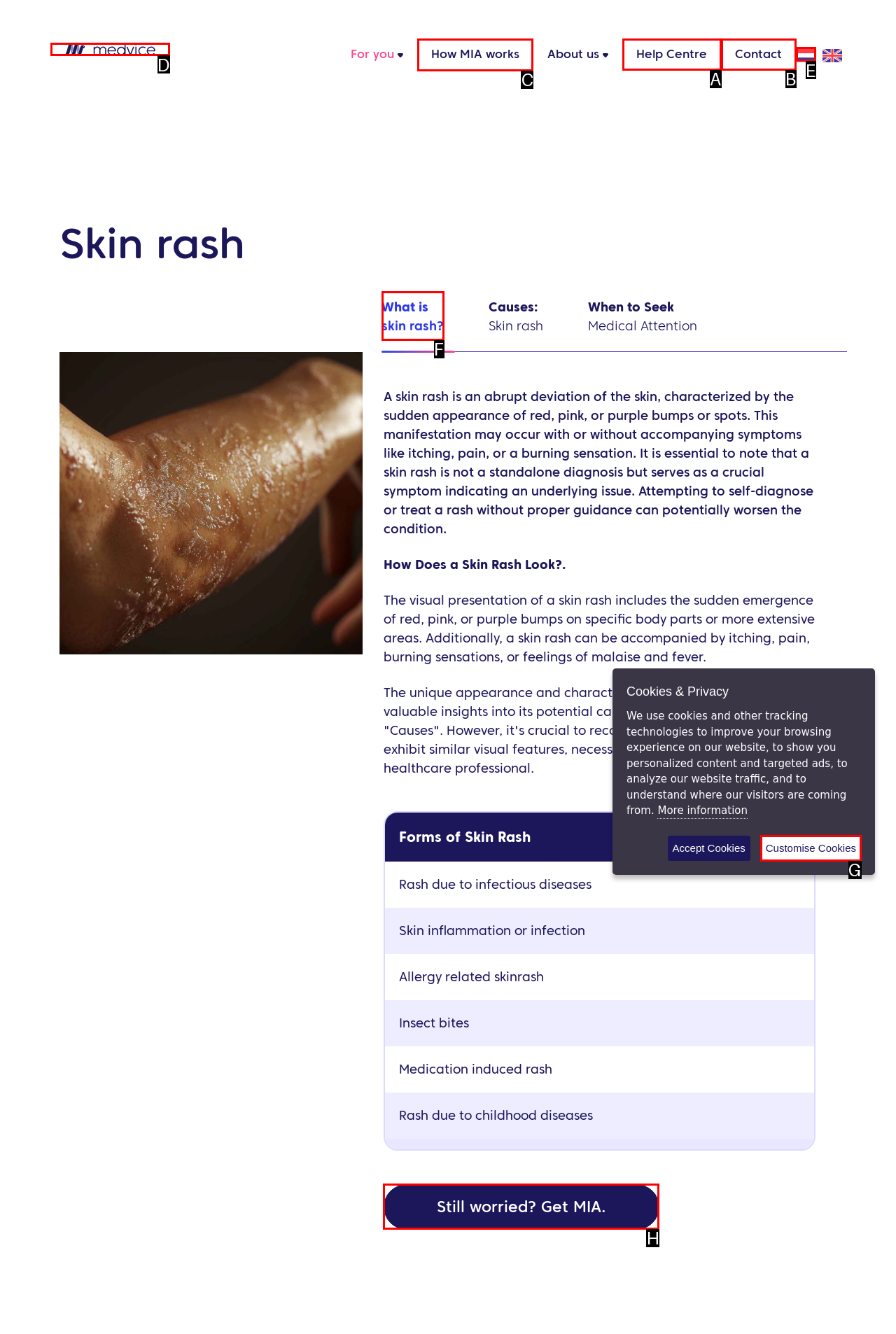Decide which letter you need to select to fulfill the task: Click the 'How MIA works' link
Answer with the letter that matches the correct option directly.

C